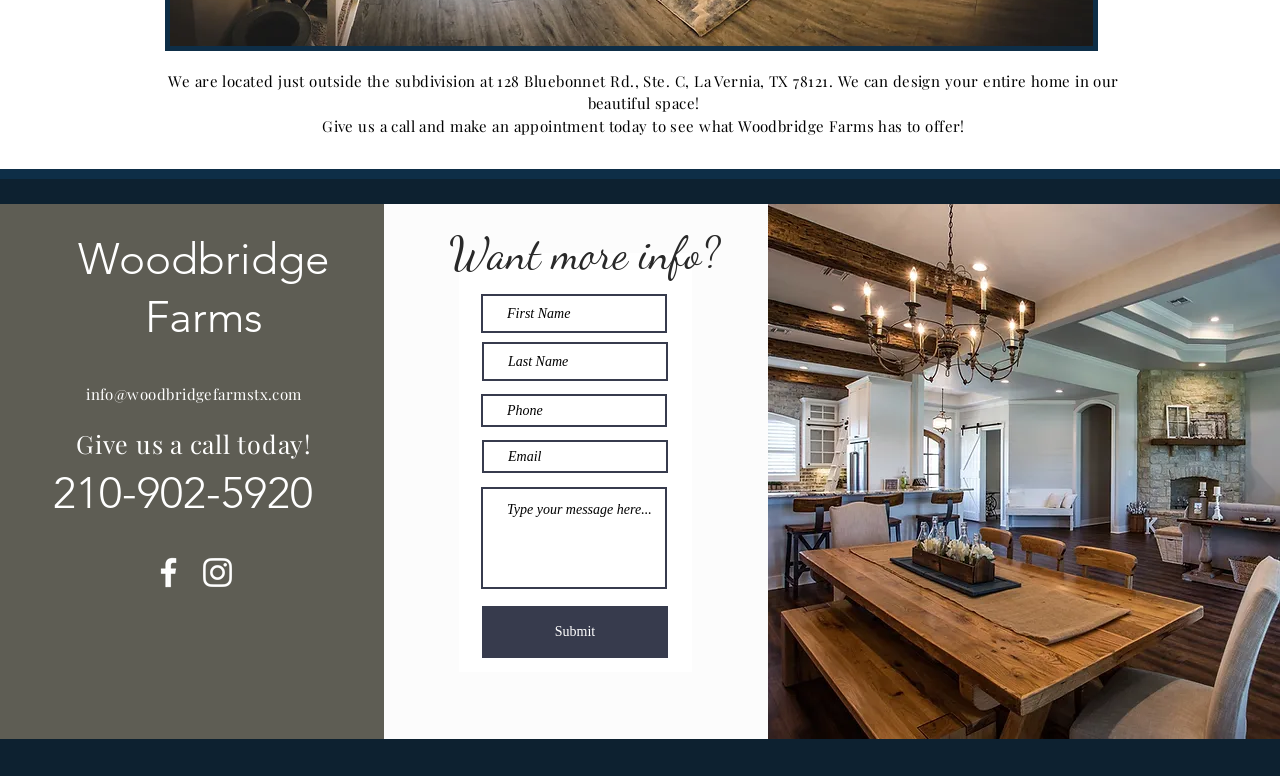What is the address of Woodbridge Farms?
Provide a short answer using one word or a brief phrase based on the image.

128 Bluebonnet Rd., Ste. C, La Vernia, TX 78121